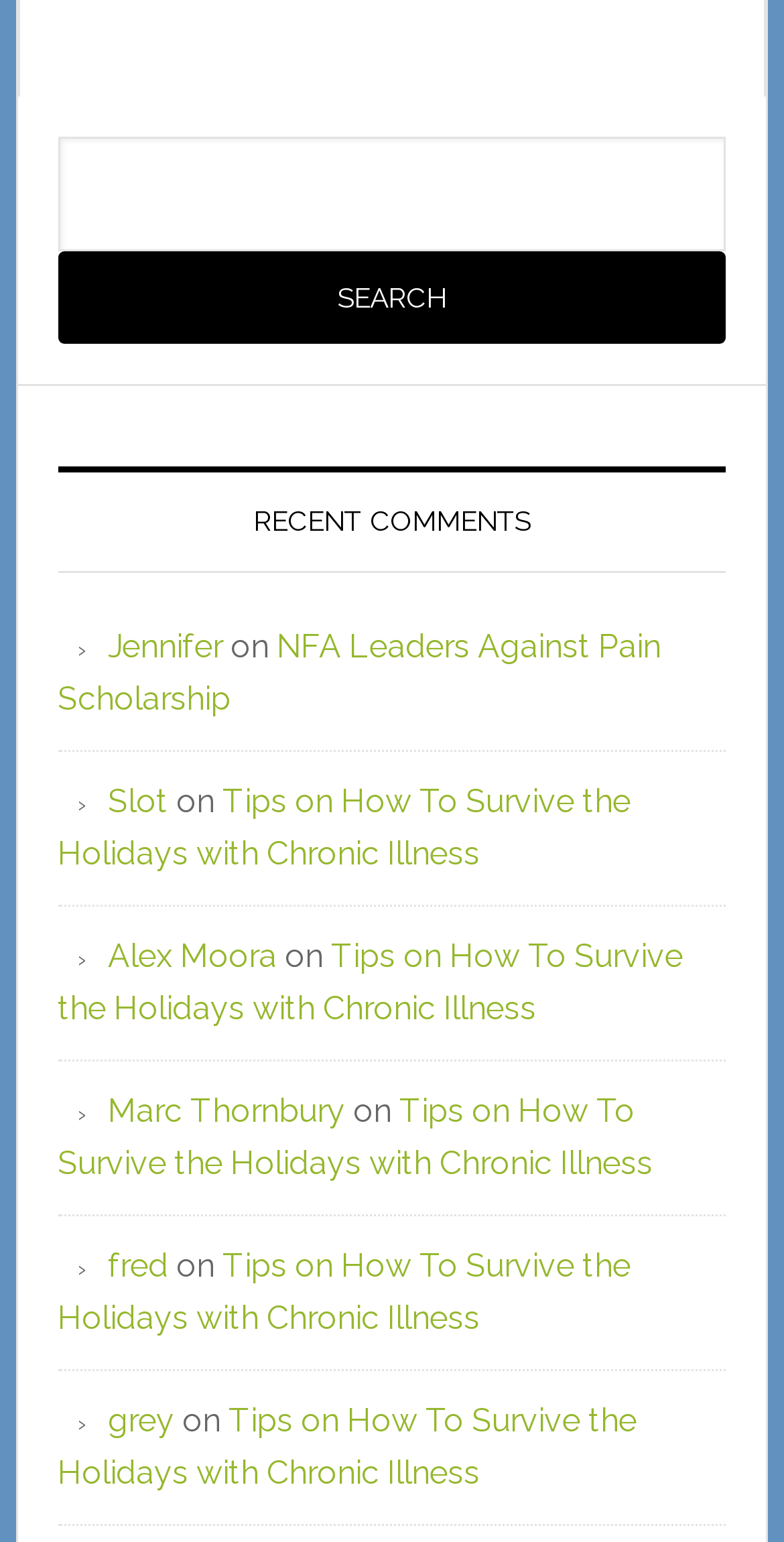What is the title of the primary sidebar?
Please give a detailed and elaborate answer to the question based on the image.

The title of the primary sidebar can be found in the heading element with the text 'Primary Sidebar' at the top of the webpage.